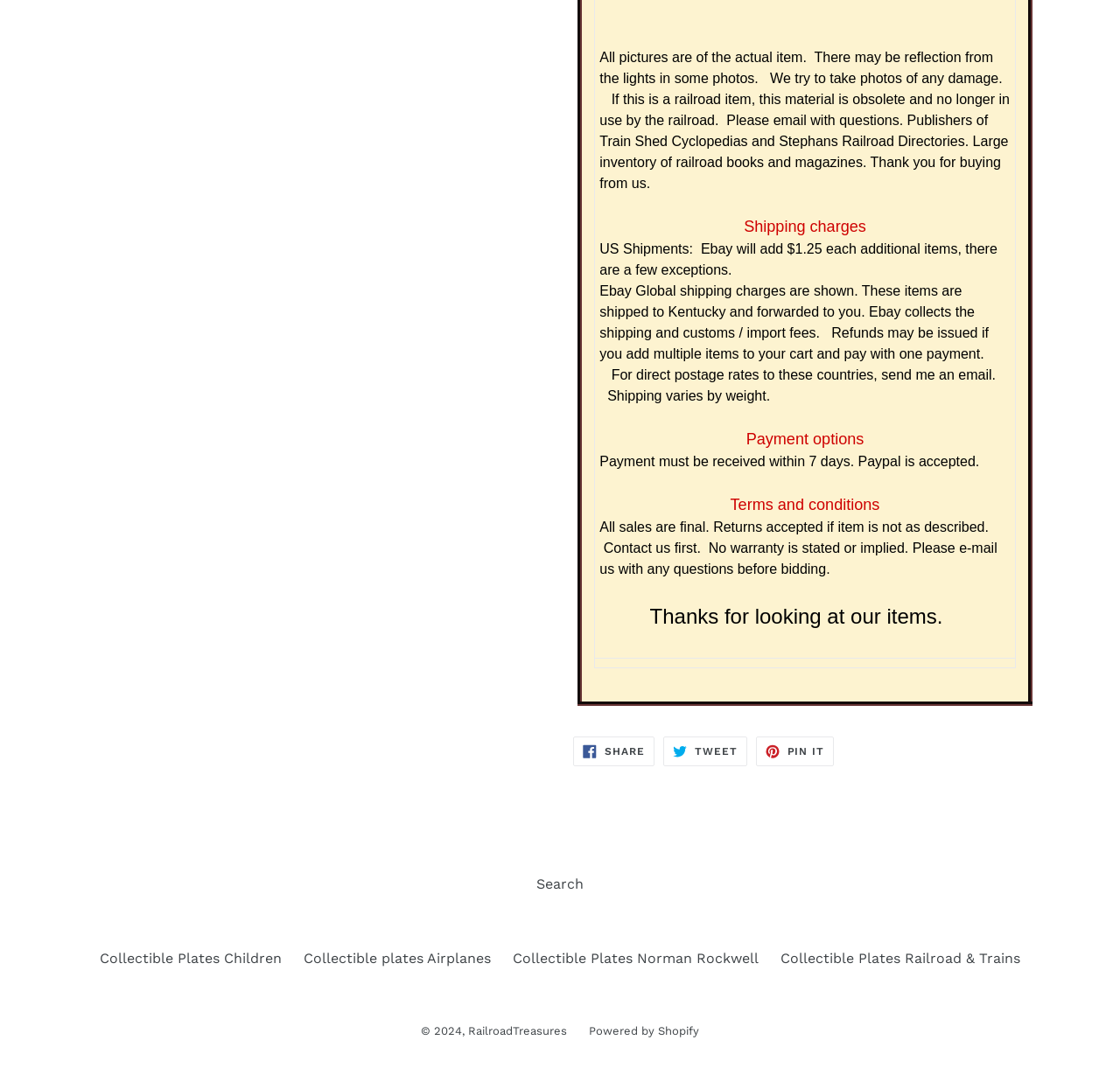What is the payment method accepted?
Answer the question based on the image using a single word or a brief phrase.

Paypal